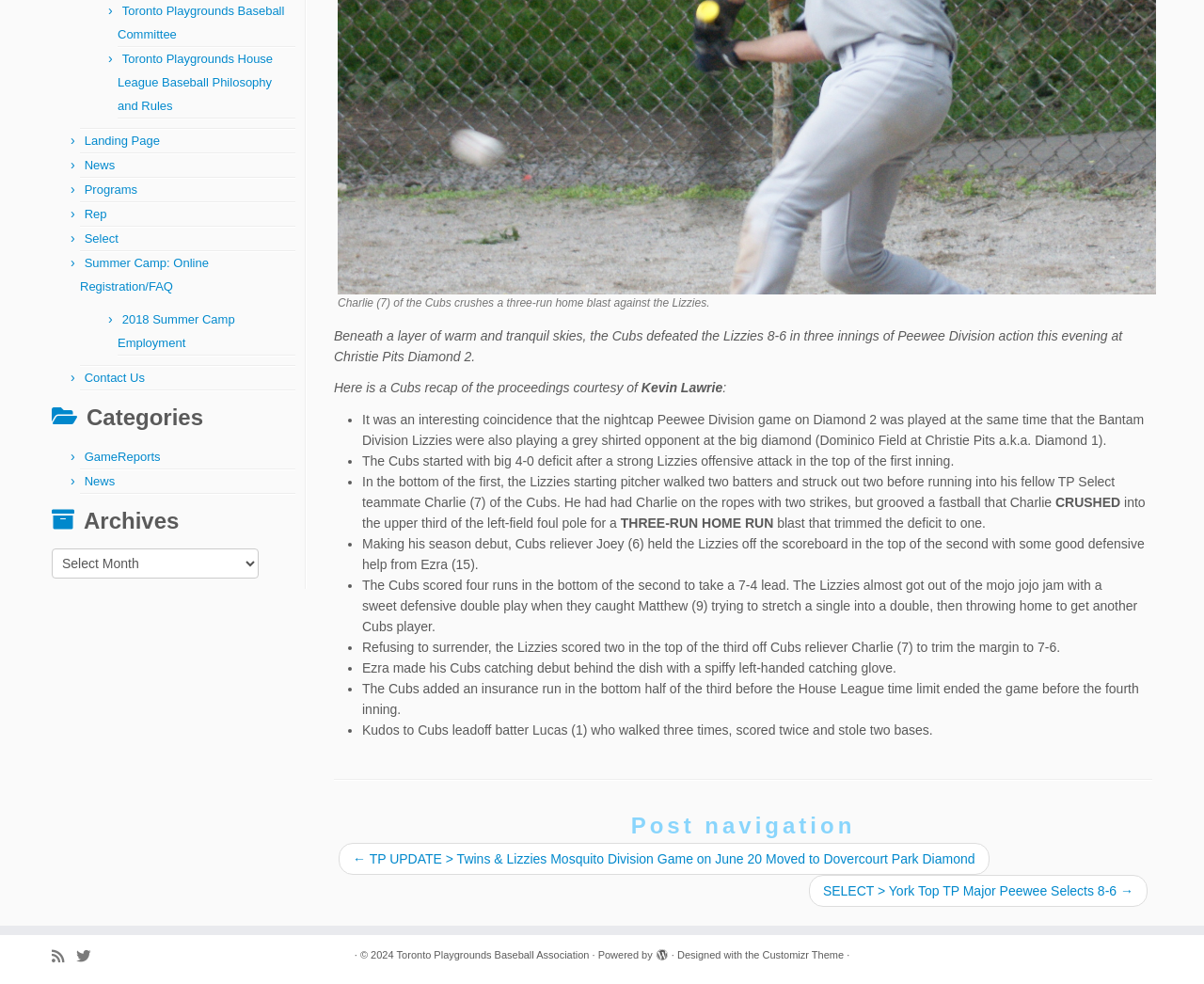Provide the bounding box coordinates of the HTML element this sentence describes: "Contact Us". The bounding box coordinates consist of four float numbers between 0 and 1, i.e., [left, top, right, bottom].

[0.07, 0.377, 0.12, 0.391]